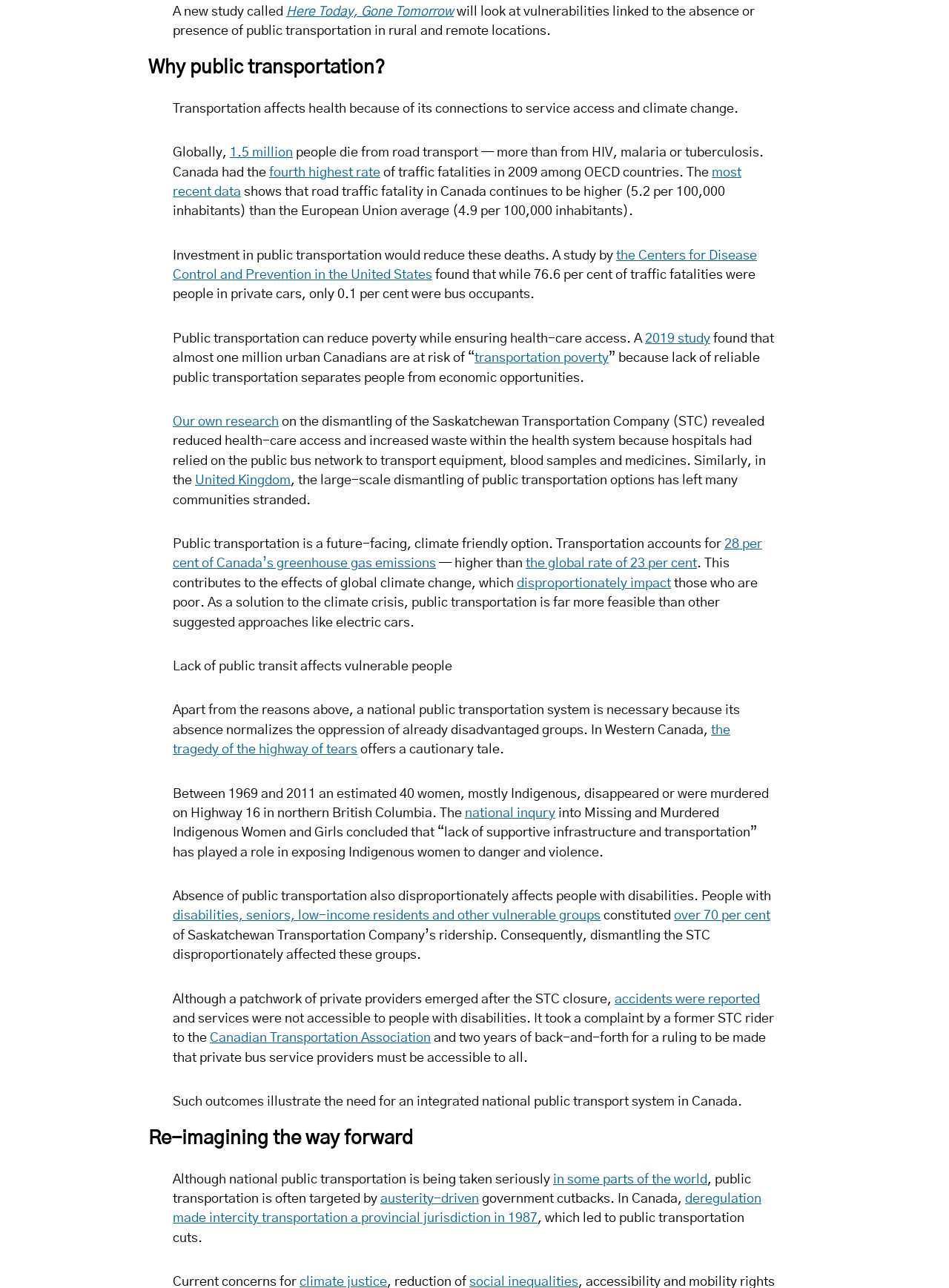Calculate the bounding box coordinates of the UI element given the description: "Our own research".

[0.182, 0.322, 0.294, 0.333]